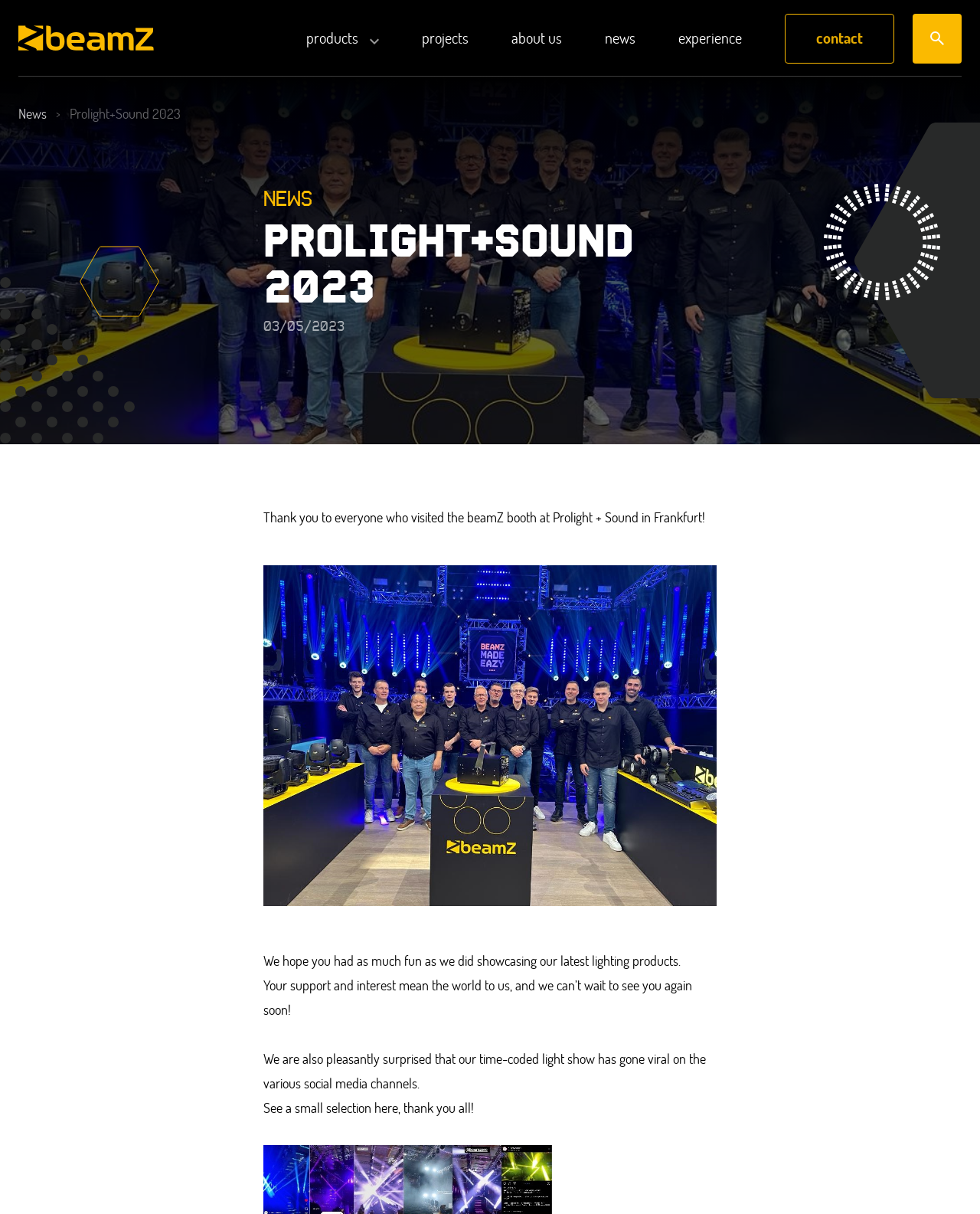What is the event mentioned on the webpage?
Relying on the image, give a concise answer in one word or a brief phrase.

Prolight+Sound 2023